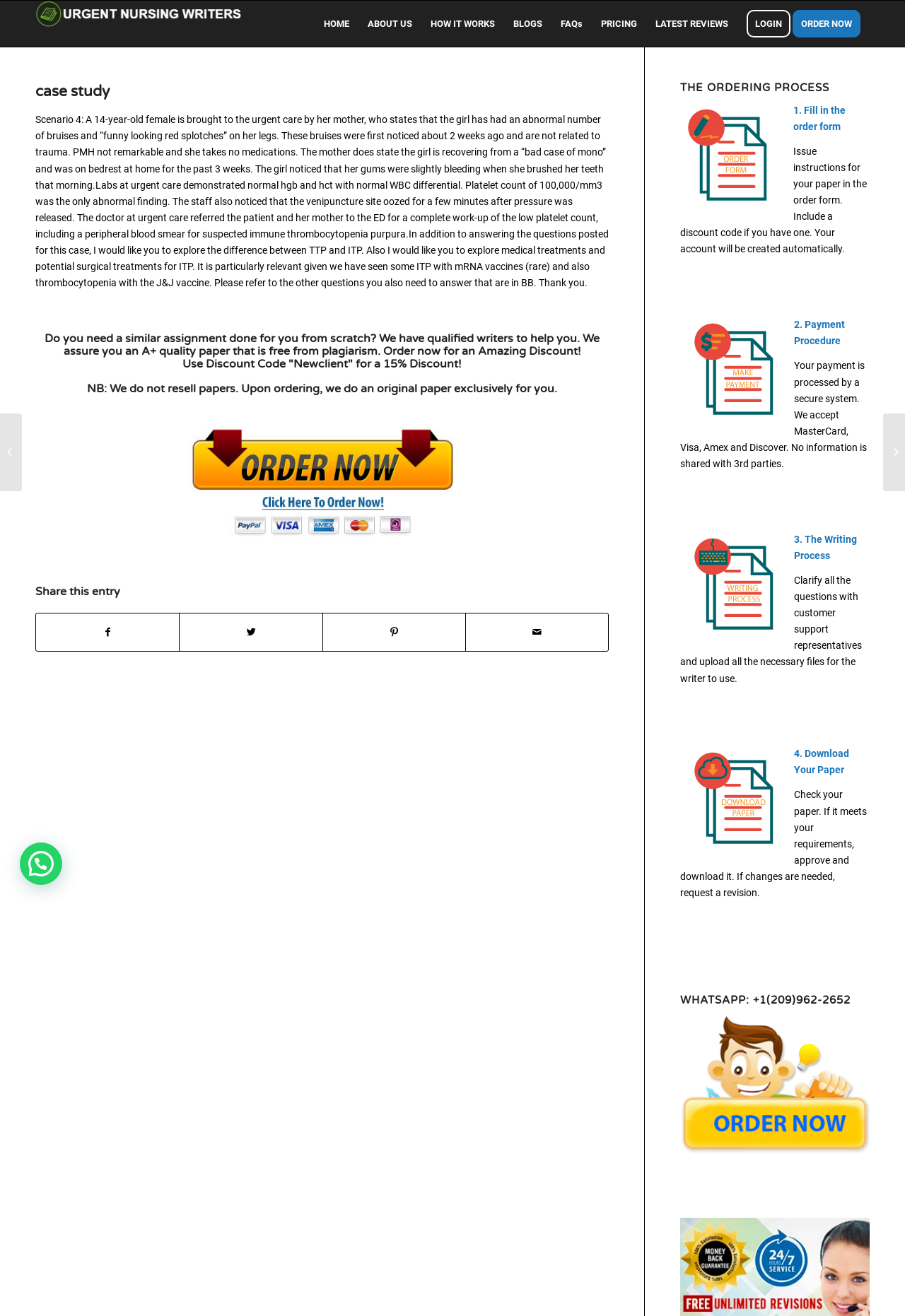Using the information shown in the image, answer the question with as much detail as possible: What is the name of the website?

I determined the answer by looking at the top-left corner of the webpage, where the logo and website name 'Urgent Nursing Writers' are displayed.